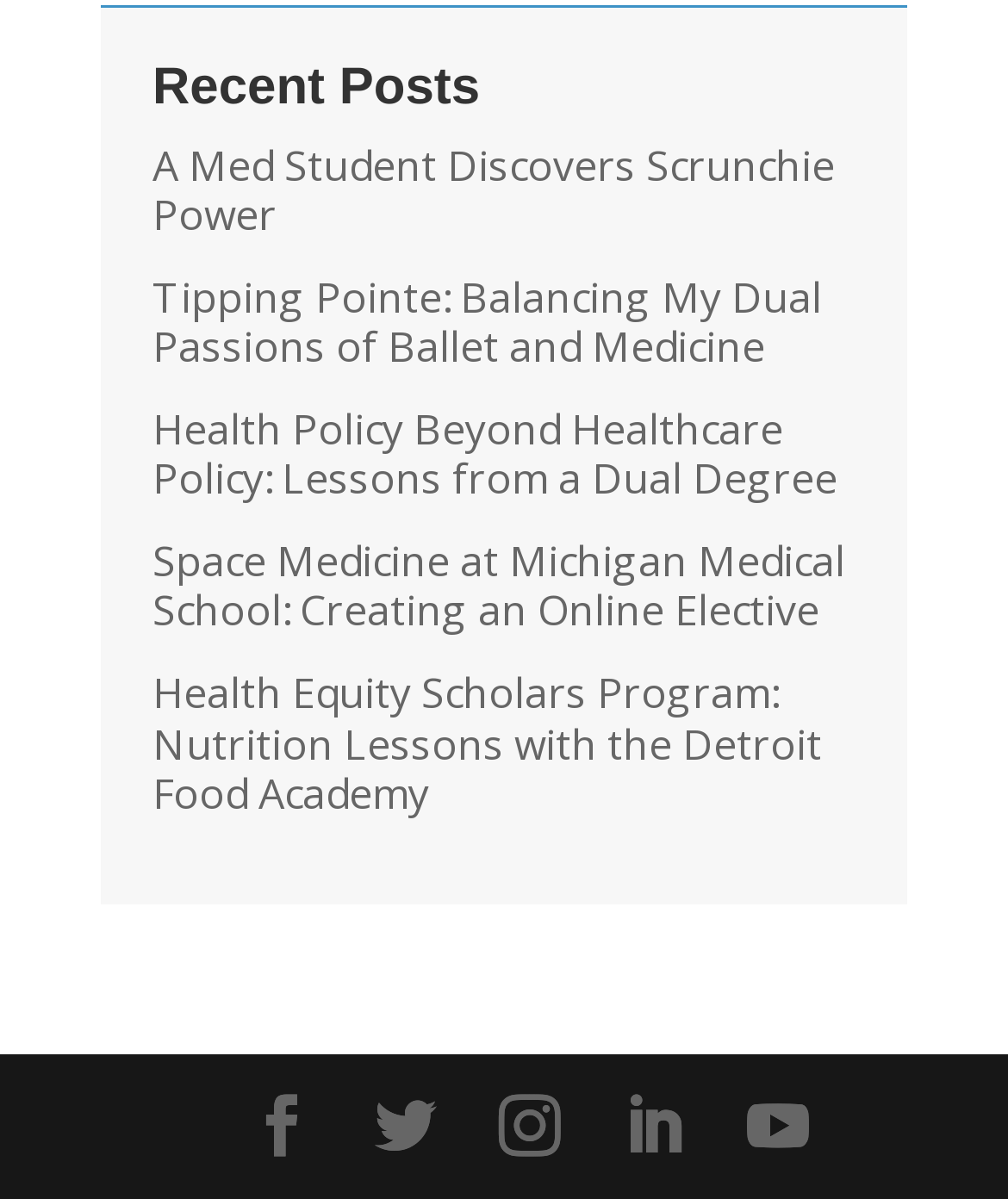Answer the question using only a single word or phrase: 
What is the title of the first post?

A Med Student Discovers Scrunchie Power